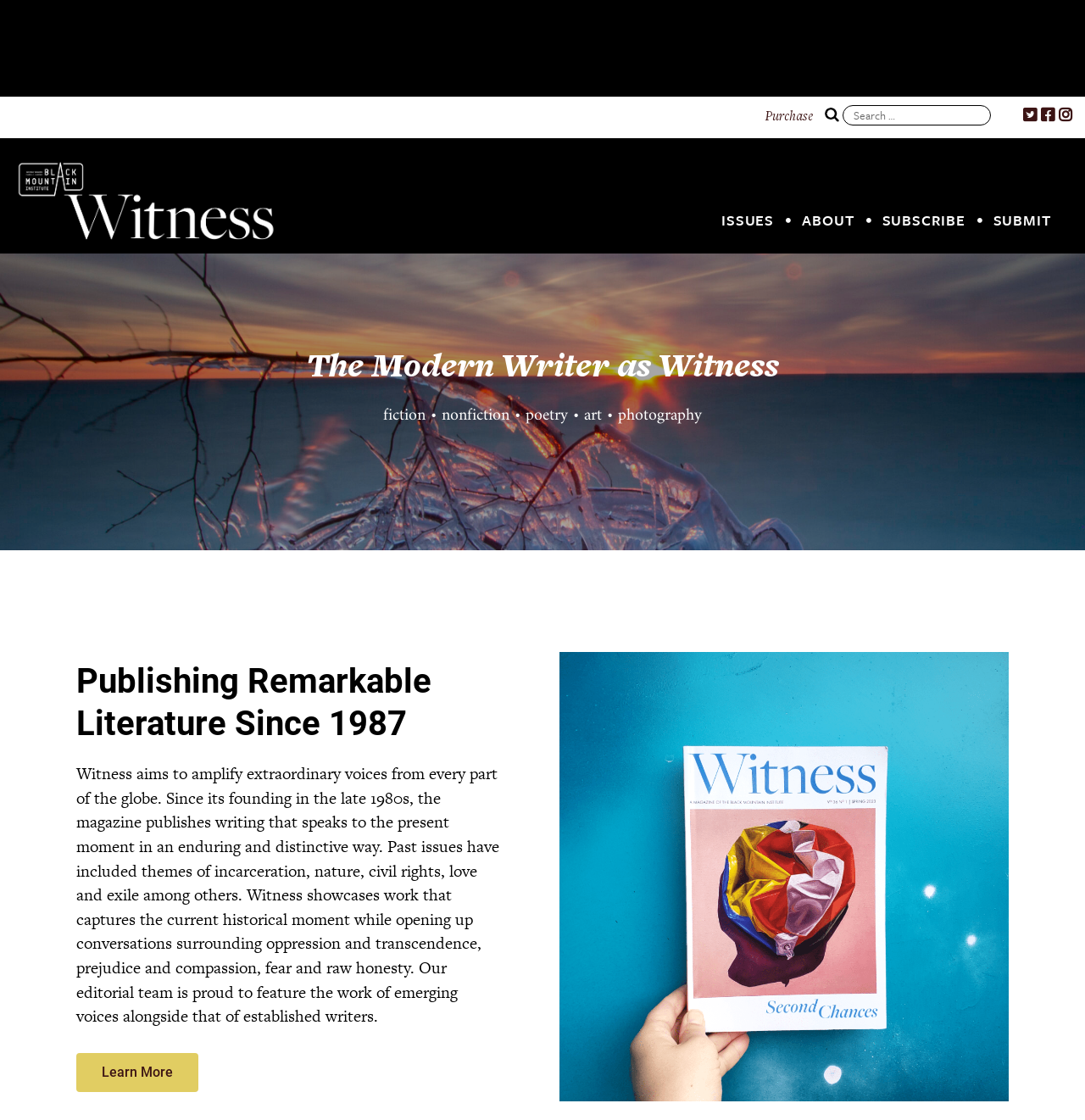Please find the bounding box for the UI component described as follows: "Learn More".

[0.07, 0.94, 0.183, 0.975]